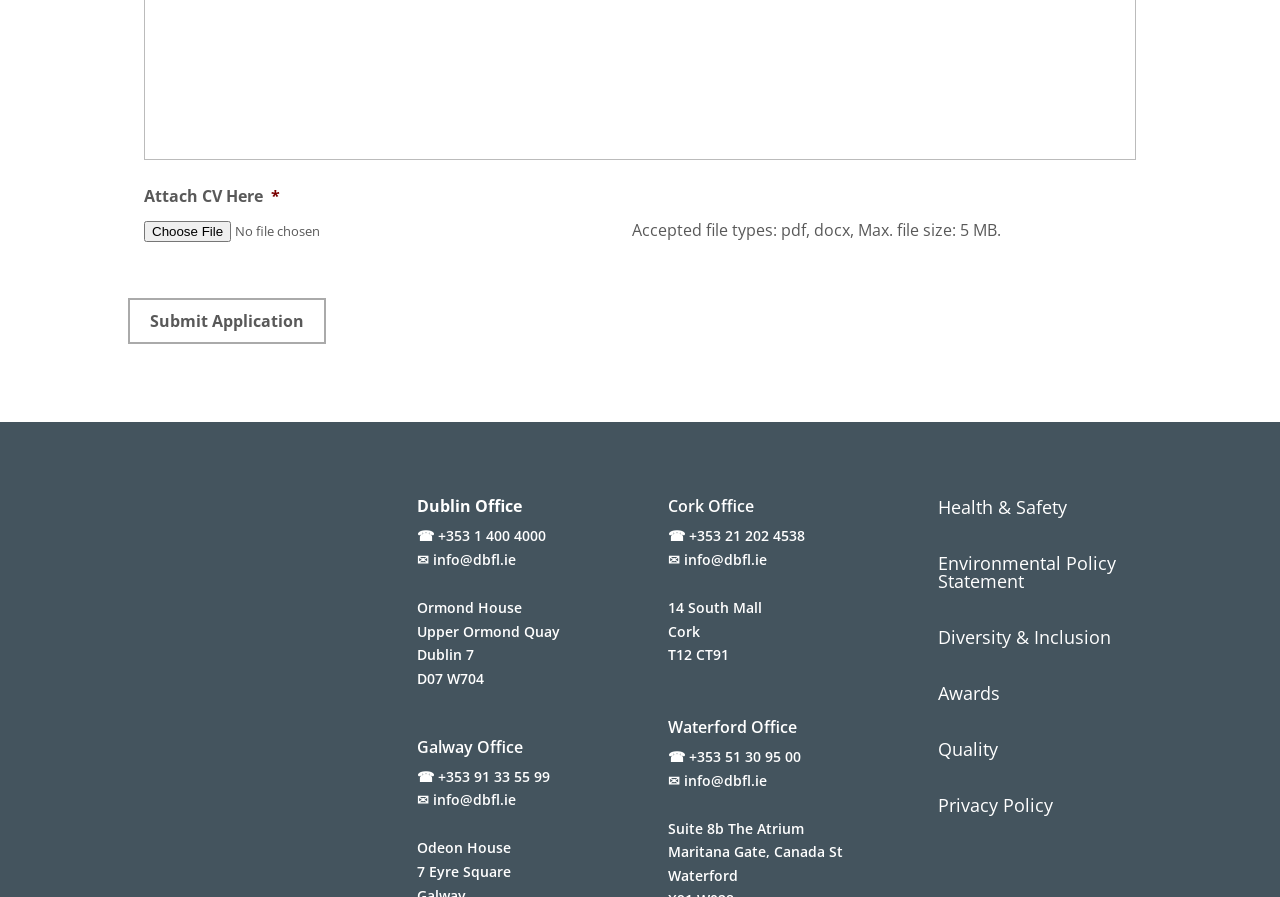Predict the bounding box of the UI element based on this description: "Privacy Policy".

[0.733, 0.885, 0.827, 0.911]